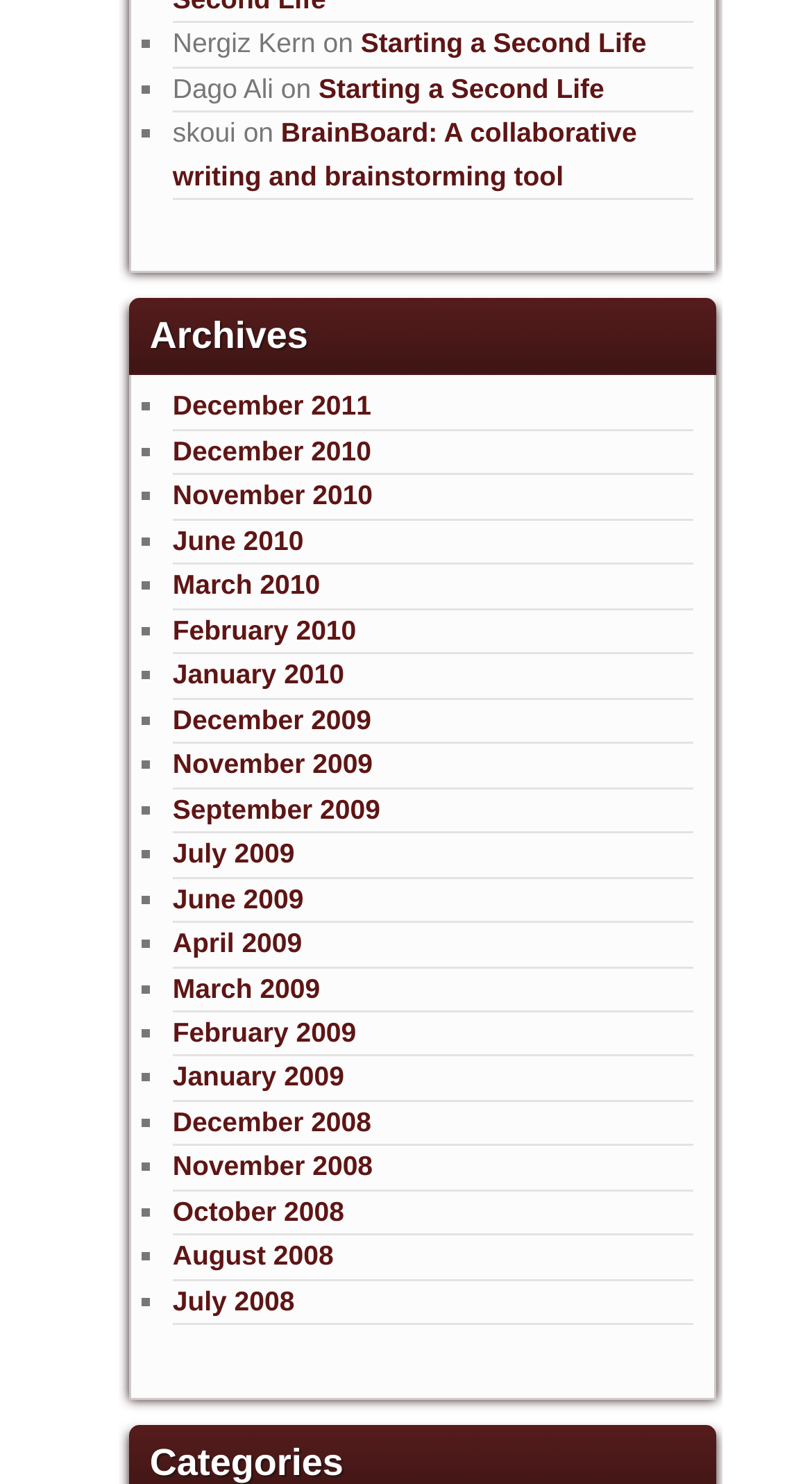Identify the bounding box of the UI element that matches this description: "Search".

None